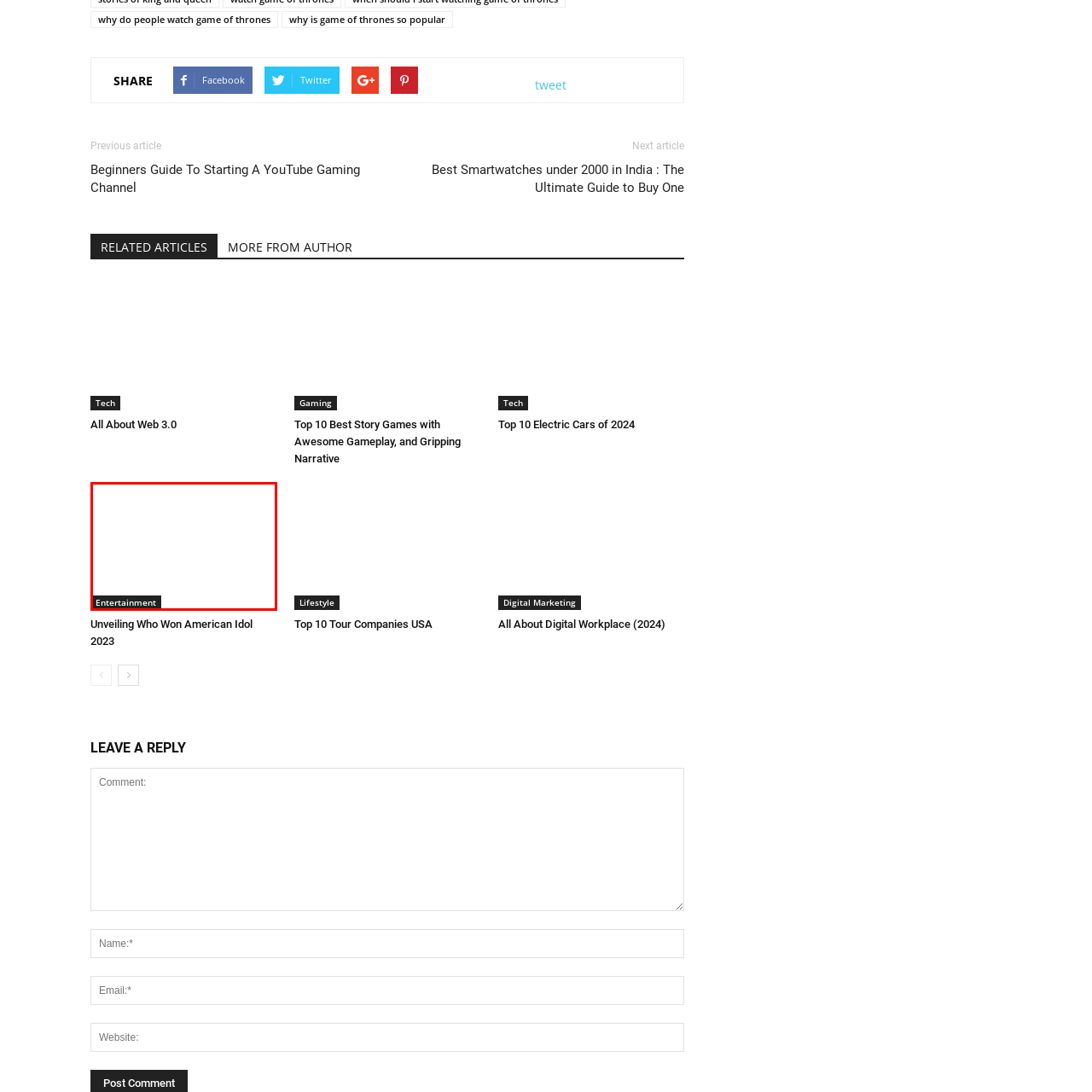What is the focus of the webpage in this section?
Concentrate on the image bordered by the red bounding box and offer a comprehensive response based on the image details.

The webpage's focus in this section is on engaging content, as reinforced by the 'Entertainment' label, which suggests that the webpage aims to provide users with interesting and captivating entertainment-related content.